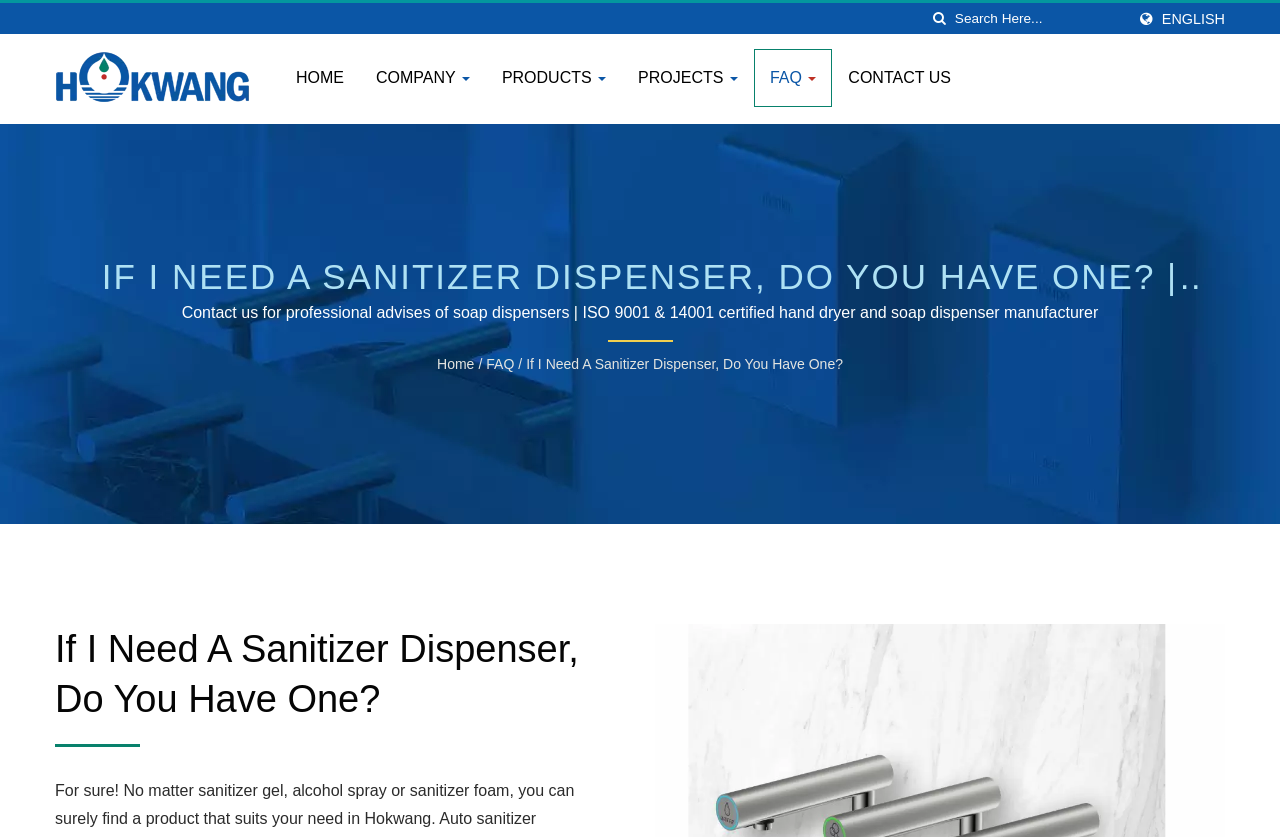What is the main topic of the webpage?
Please craft a detailed and exhaustive response to the question.

I found the main topic of the webpage by looking at the heading 'IF I NEED A SANITIZER DISPENSER, DO YOU HAVE ONE? | COMMERCIAL BATHROOM HAND DRYER MANUFACTURER | HOKWANG' which suggests that the webpage is about sanitizer dispensers.